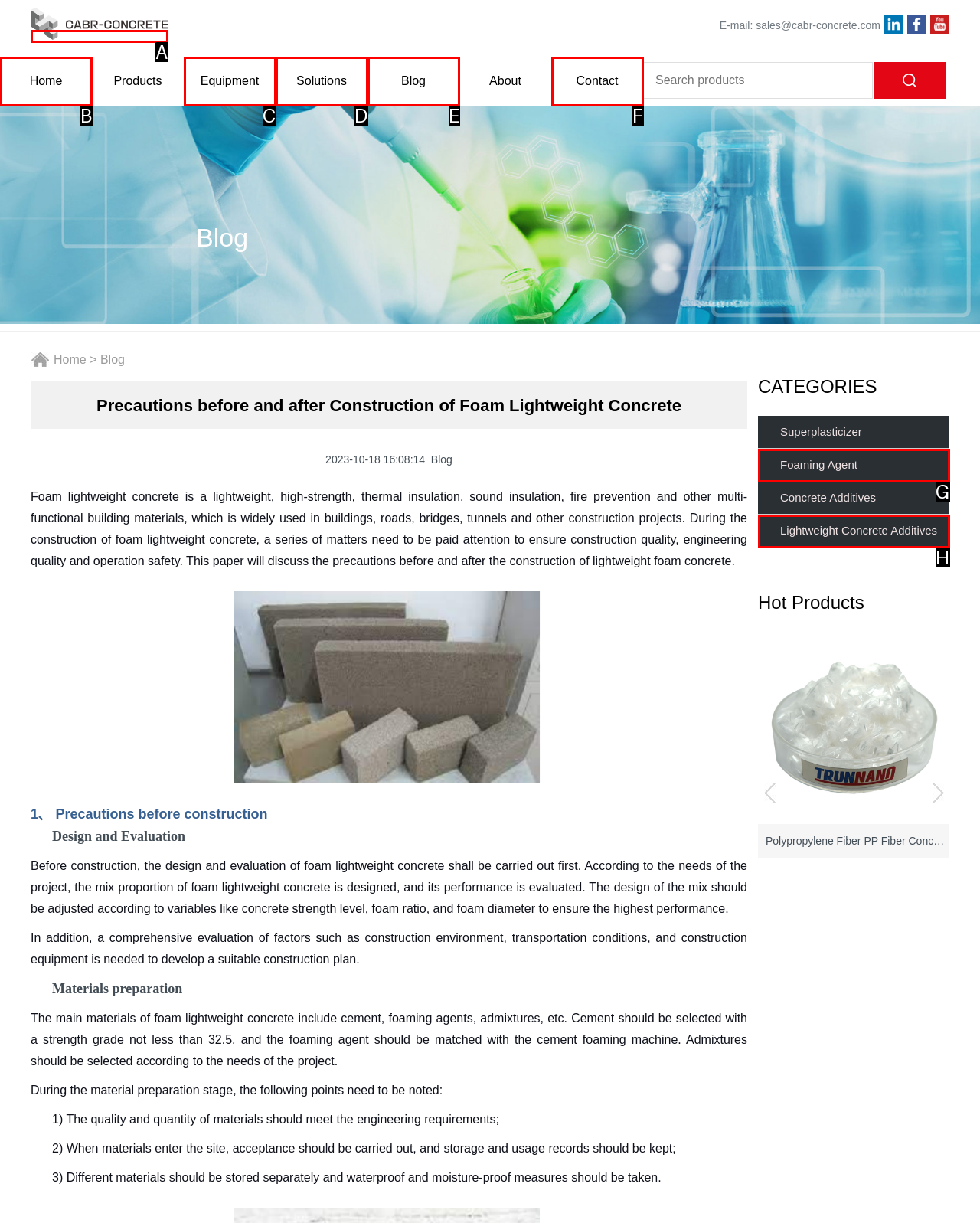Tell me which one HTML element best matches the description: Equipment
Answer with the option's letter from the given choices directly.

C